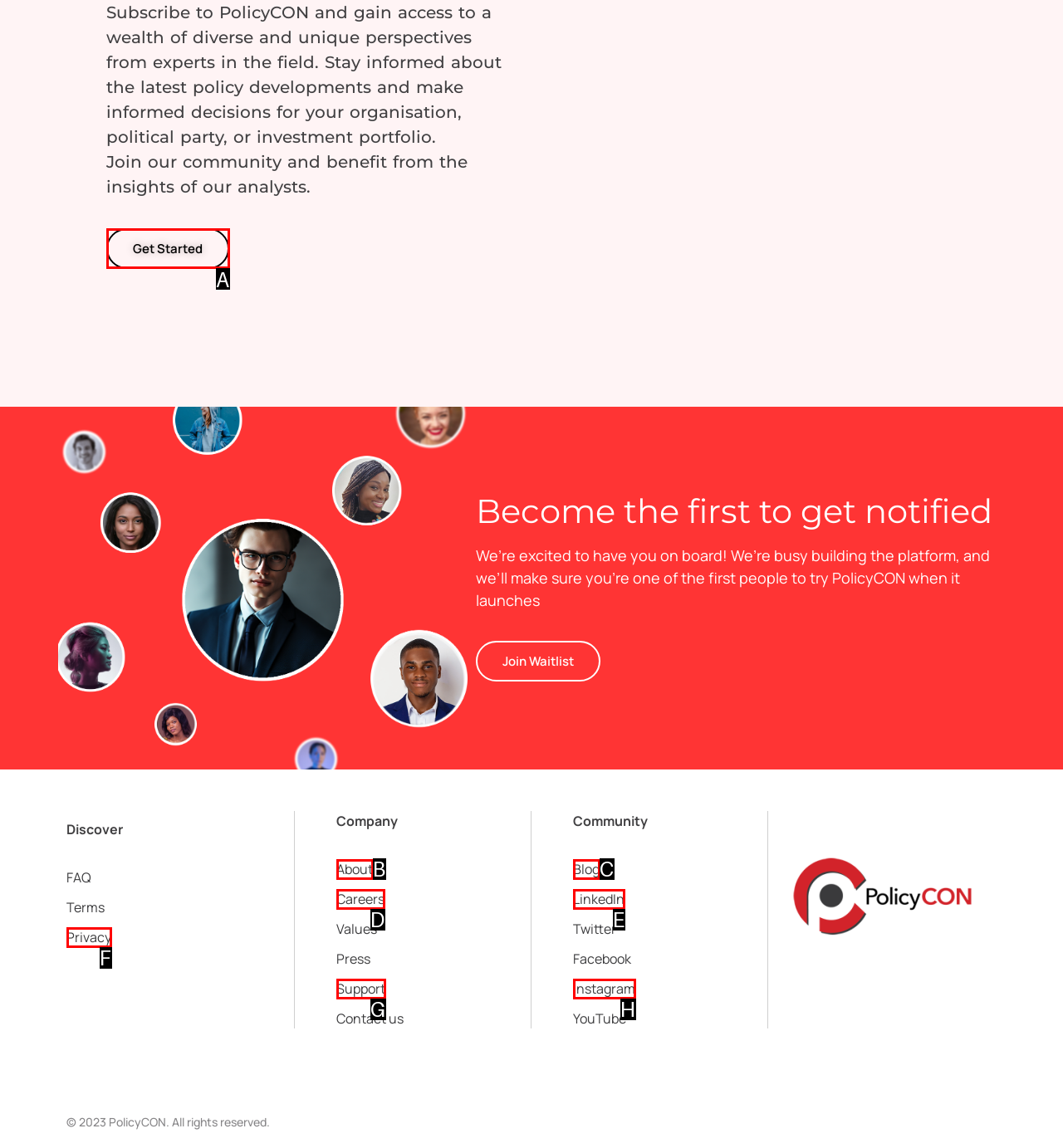Find the HTML element to click in order to complete this task: Subscribe to PolicyCON
Answer with the letter of the correct option.

A